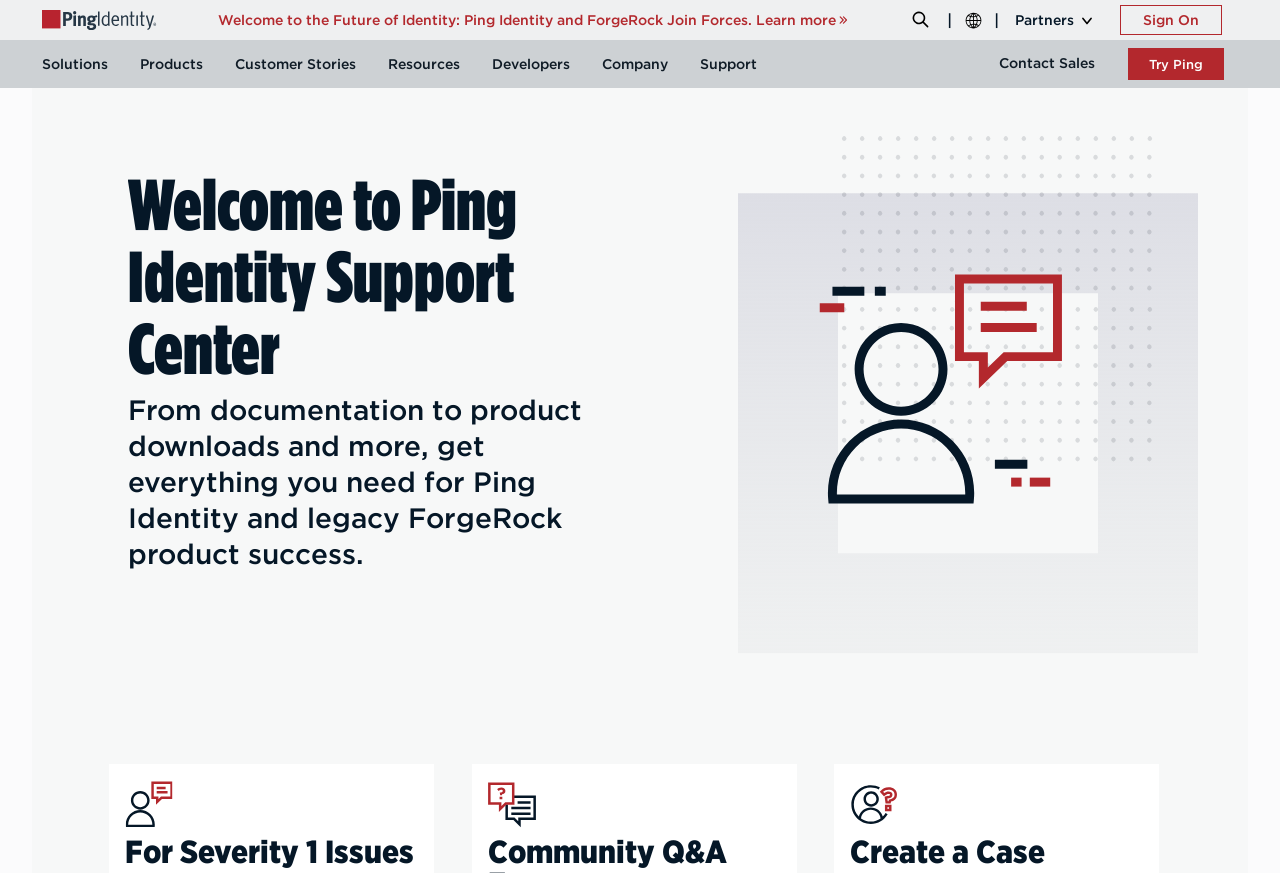Identify the bounding box coordinates for the region of the element that should be clicked to carry out the instruction: "Read the Featured Article". The bounding box coordinates should be four float numbers between 0 and 1, i.e., [left, top, right, bottom].

None